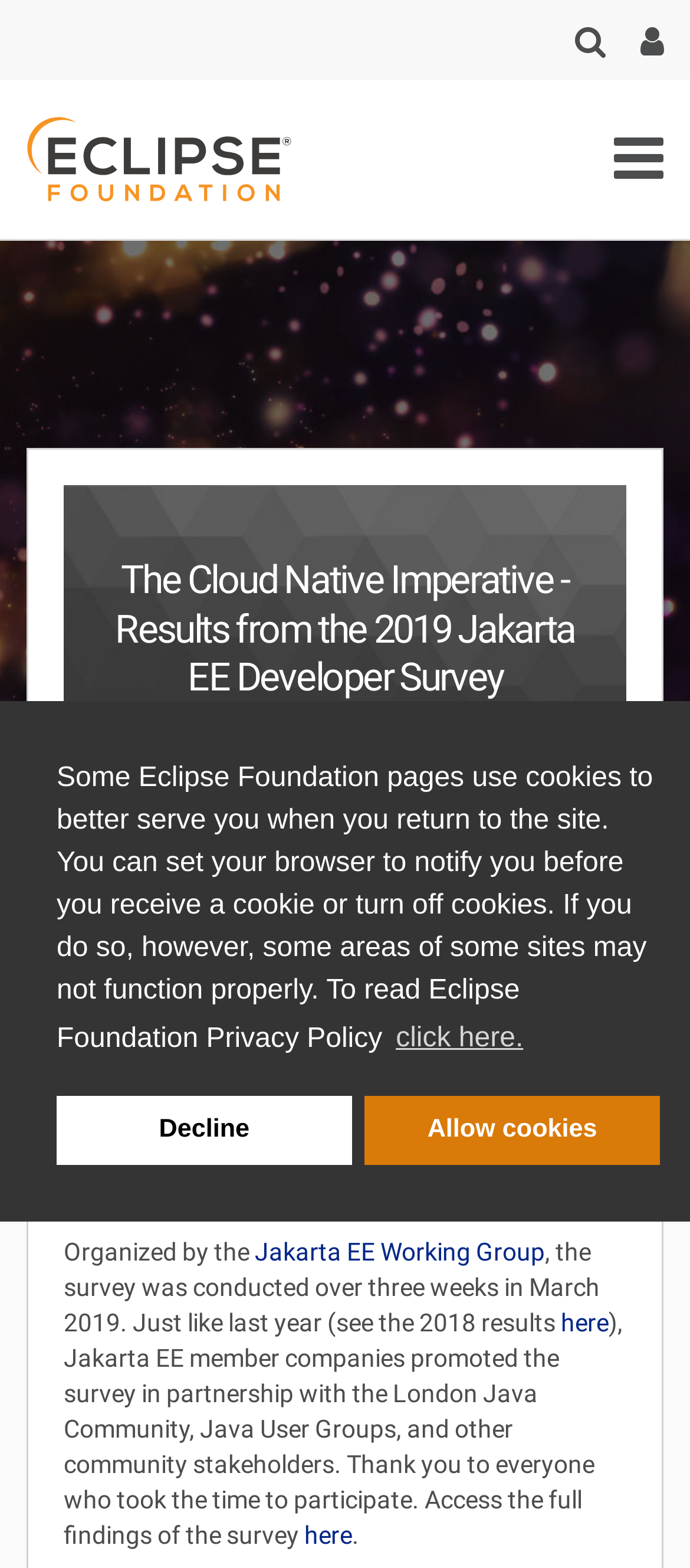How many Java developers participated in the survey?
Refer to the image and offer an in-depth and detailed answer to the question.

I found the text 'Almost 1,800 Java developers from around the world have spoken' in the webpage, which indicates that almost 1,800 Java developers participated in the survey.